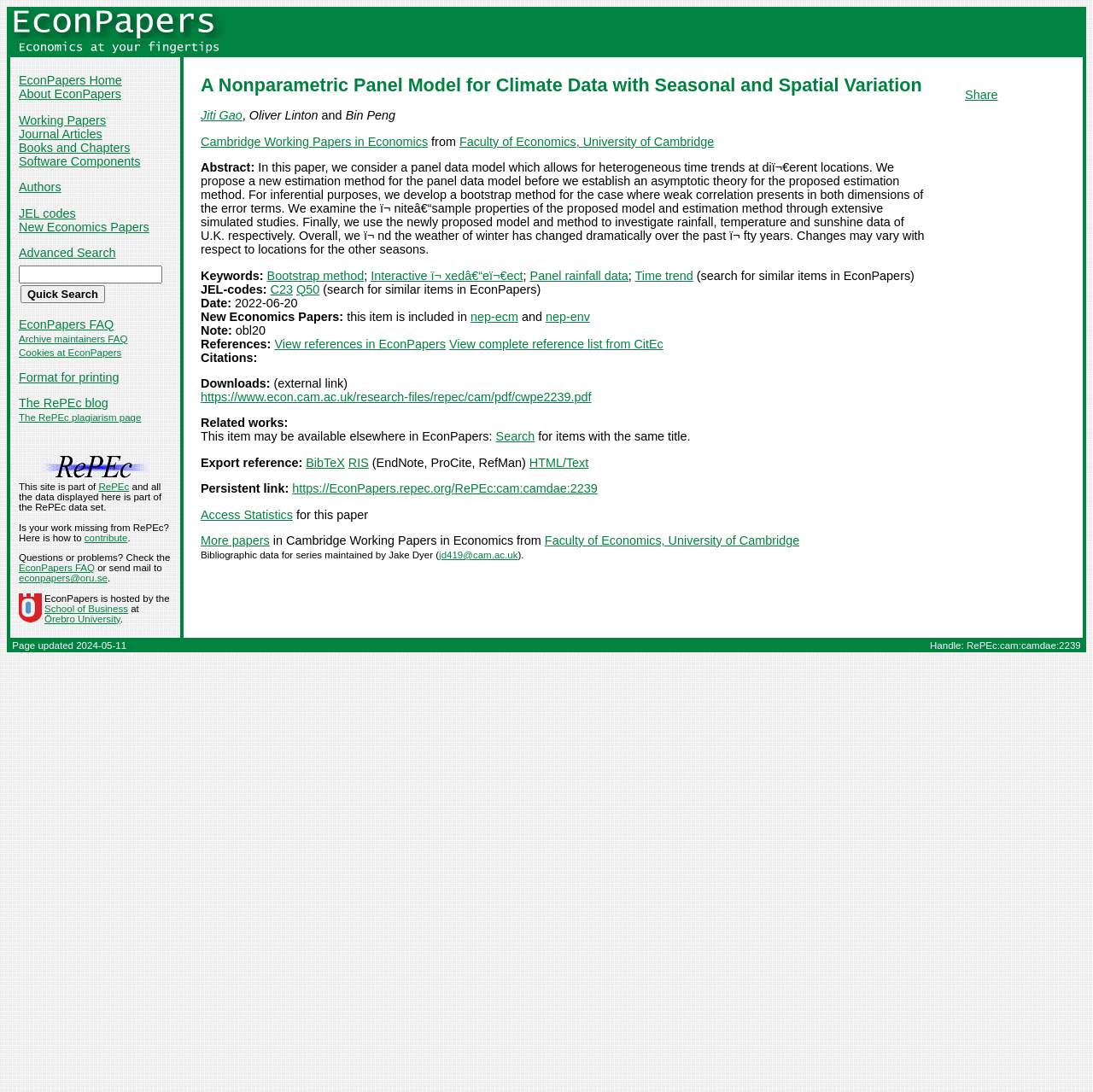Determine the bounding box of the UI component based on this description: "View references in EconPapers". The bounding box coordinates should be four float values between 0 and 1, i.e., [left, top, right, bottom].

[0.251, 0.309, 0.408, 0.321]